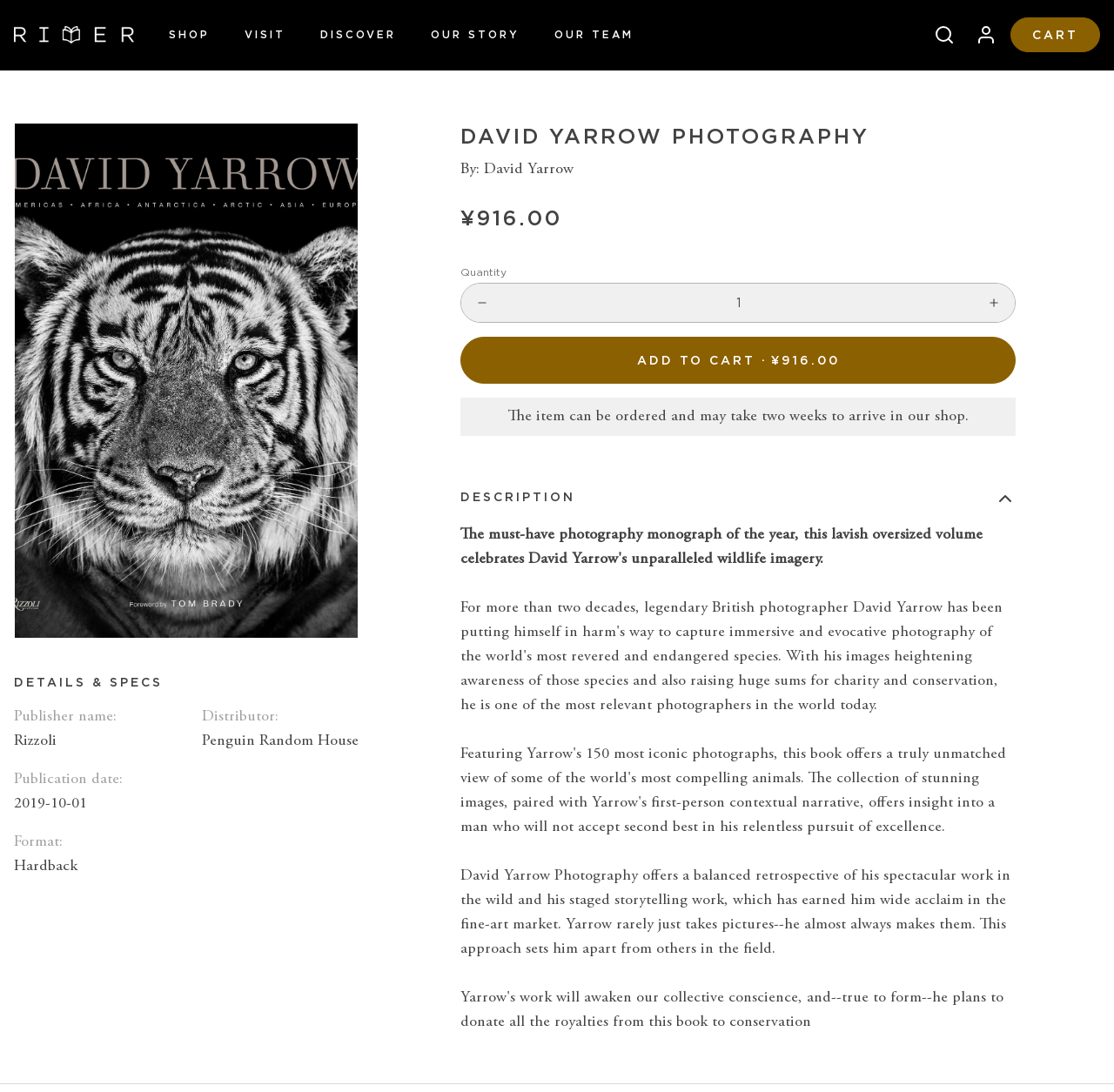What is the price of the book?
Please respond to the question with as much detail as possible.

I found the answer by looking at the price mentioned next to the 'ADD TO CART' button, which is '¥916.00'.